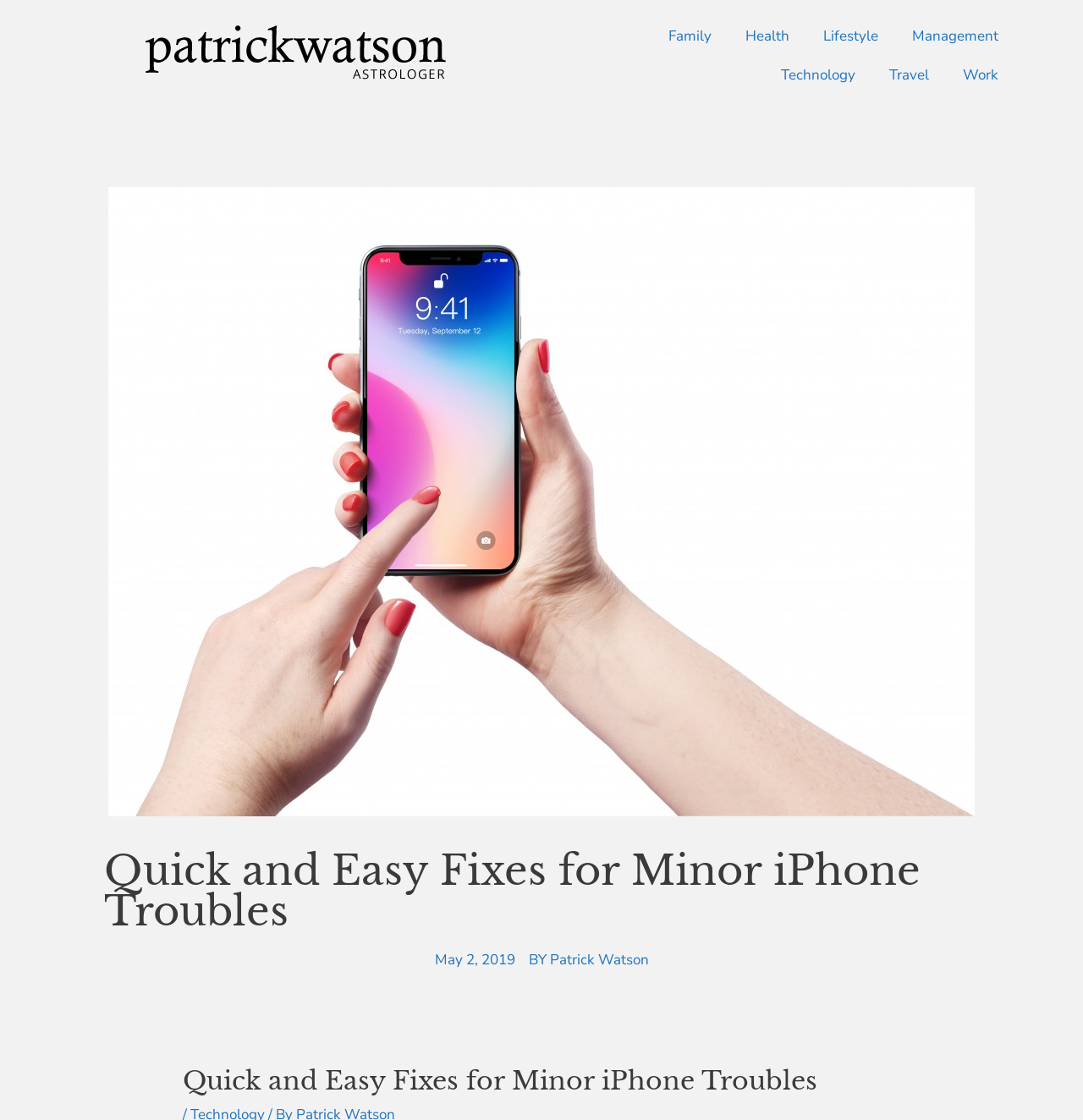Identify the bounding box coordinates of the clickable region required to complete the instruction: "Enter email address". The coordinates should be given as four float numbers within the range of 0 and 1, i.e., [left, top, right, bottom].

None